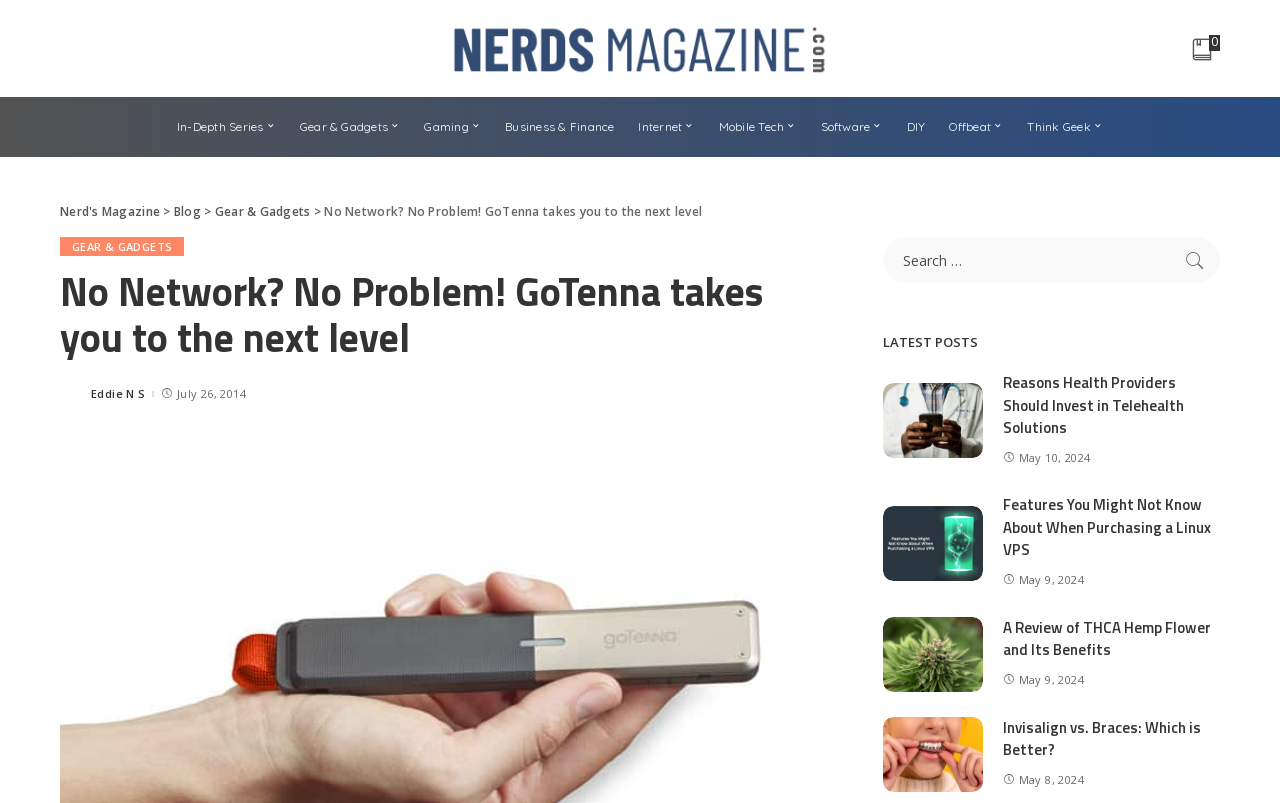What is the name of the magazine?
Could you answer the question with a detailed and thorough explanation?

The name of the magazine can be found in the top-left corner of the webpage, where it says 'Nerd's Magazine' in a logo format.